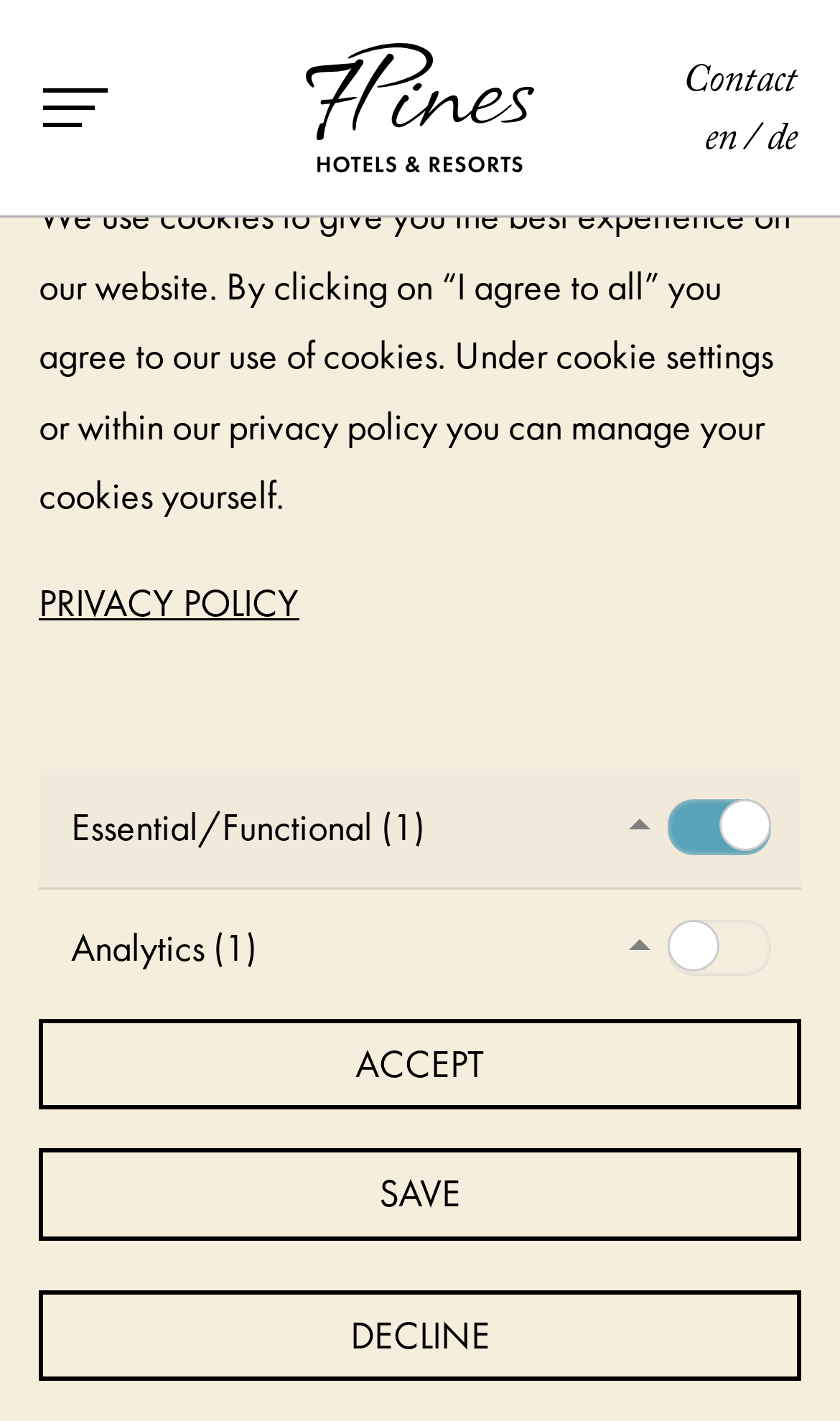Identify the bounding box for the UI element that is described as follows: "Privacy policy".

[0.046, 0.401, 0.954, 0.45]